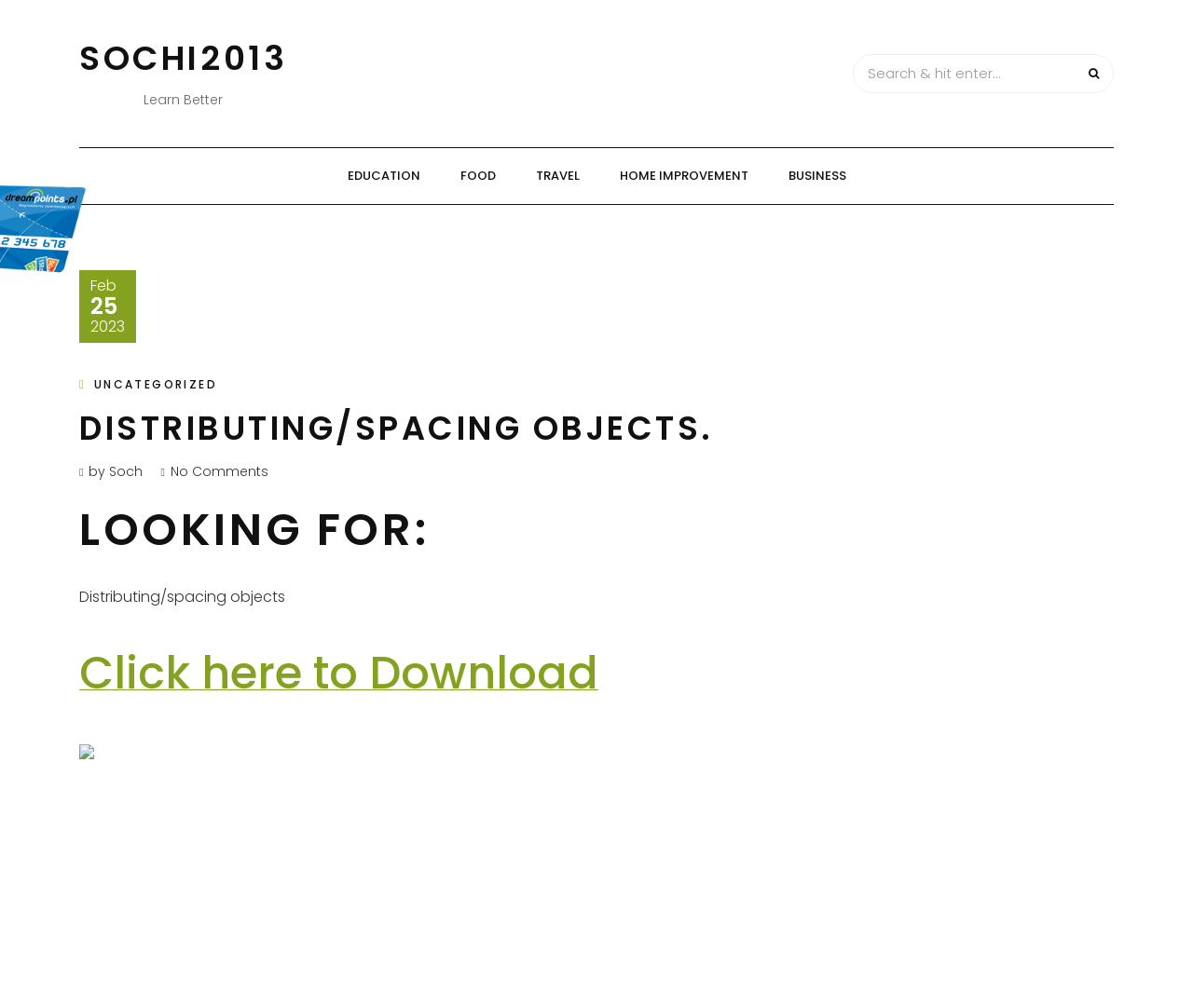Offer a meticulous description of the webpage's structure and content.

The webpage appears to be a blog post or article page. At the top, there is a large heading "SOCHI2013" which is also a link. Below it, there is a smaller text "Learn Better". On the right side of the top section, there is a search bar with a textbox and a search button represented by a magnifying glass icon.

Below the top section, there are five links arranged horizontally, labeled "EDUCATION", "FOOD", "TRAVEL", "HOME IMPROVEMENT", and "BUSINESS". These links are likely categories or topics.

On the left side of the page, there is a section with a date "Feb 25, 2023" and a link "UNCATEGORIZED". Below it, there is a heading "DISTRIBUTING/SPACING OBJECTS." which is the main title of the page. The author's name "Soch" is mentioned below the title, along with a note "No Comments".

The main content of the page is divided into two sections. The first section has a heading "LOOKING FOR:" and a text "Distributing/spacing objects". The second section has a link "Click here to Download" and another link with an image. There are also some non-breaking space characters scattered throughout the page, which are not visible to the user.

Overall, the page appears to be a blog post or article about distributing or spacing objects, with links to related categories and a download link.